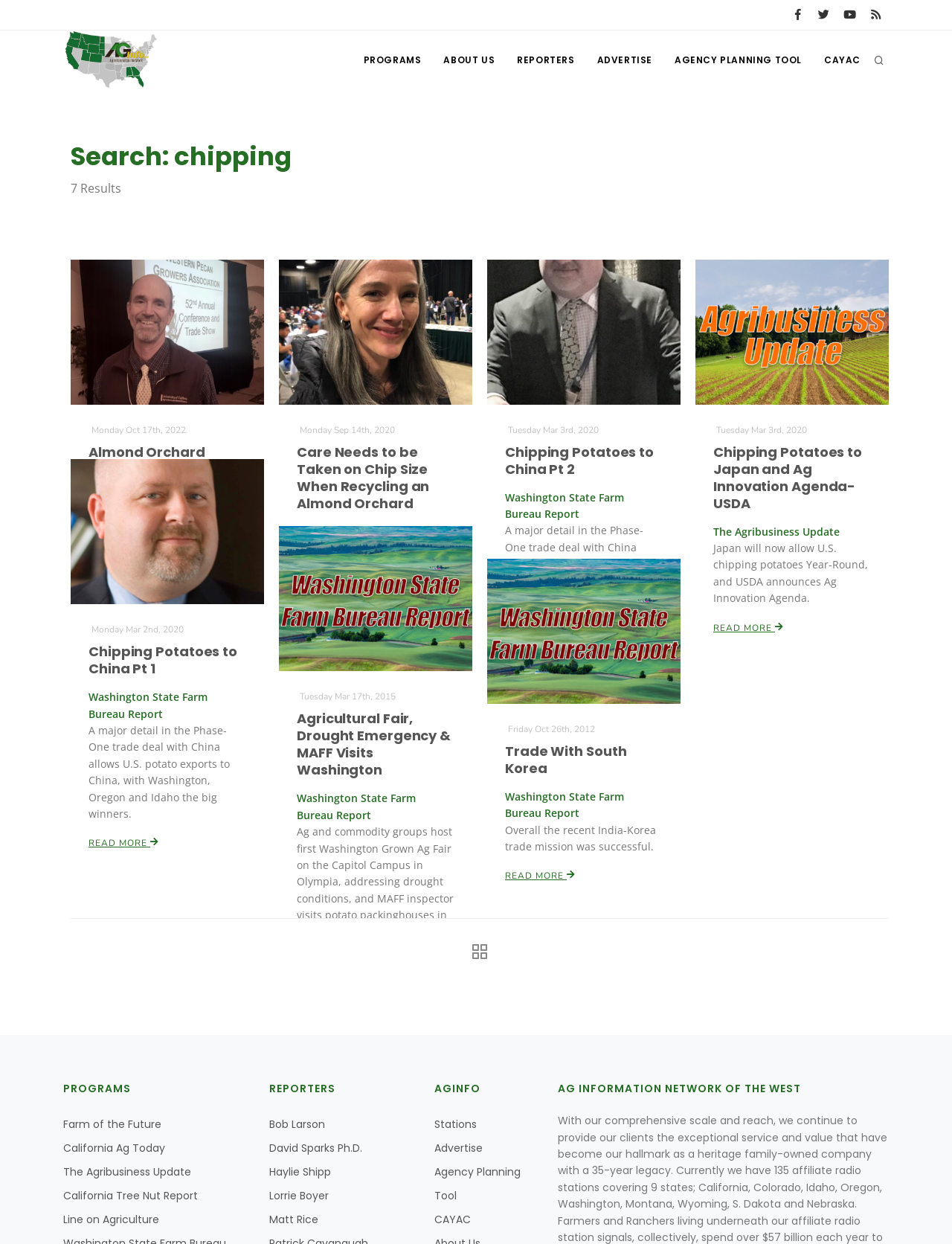How many results are there for the search query 'chipping'?
Look at the image and provide a short answer using one word or a phrase.

7 Results